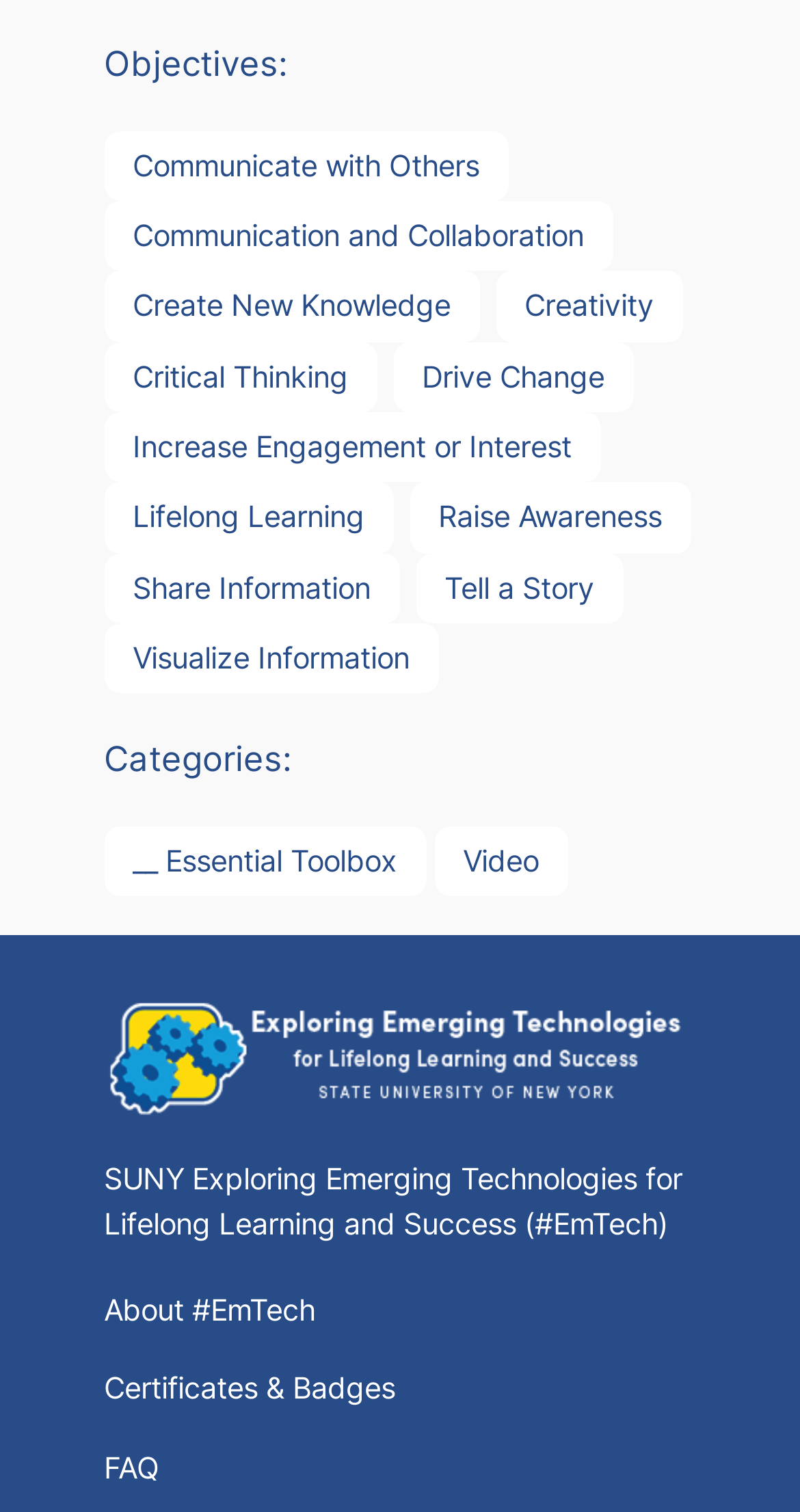What is the title of the image under 'Video'?
Answer the question in a detailed and comprehensive manner.

I found an image under the 'Video' link, and its title is 'Exploring Emerging Technologies for Lifelong Learning and Success (#EmTechMOOC)'.